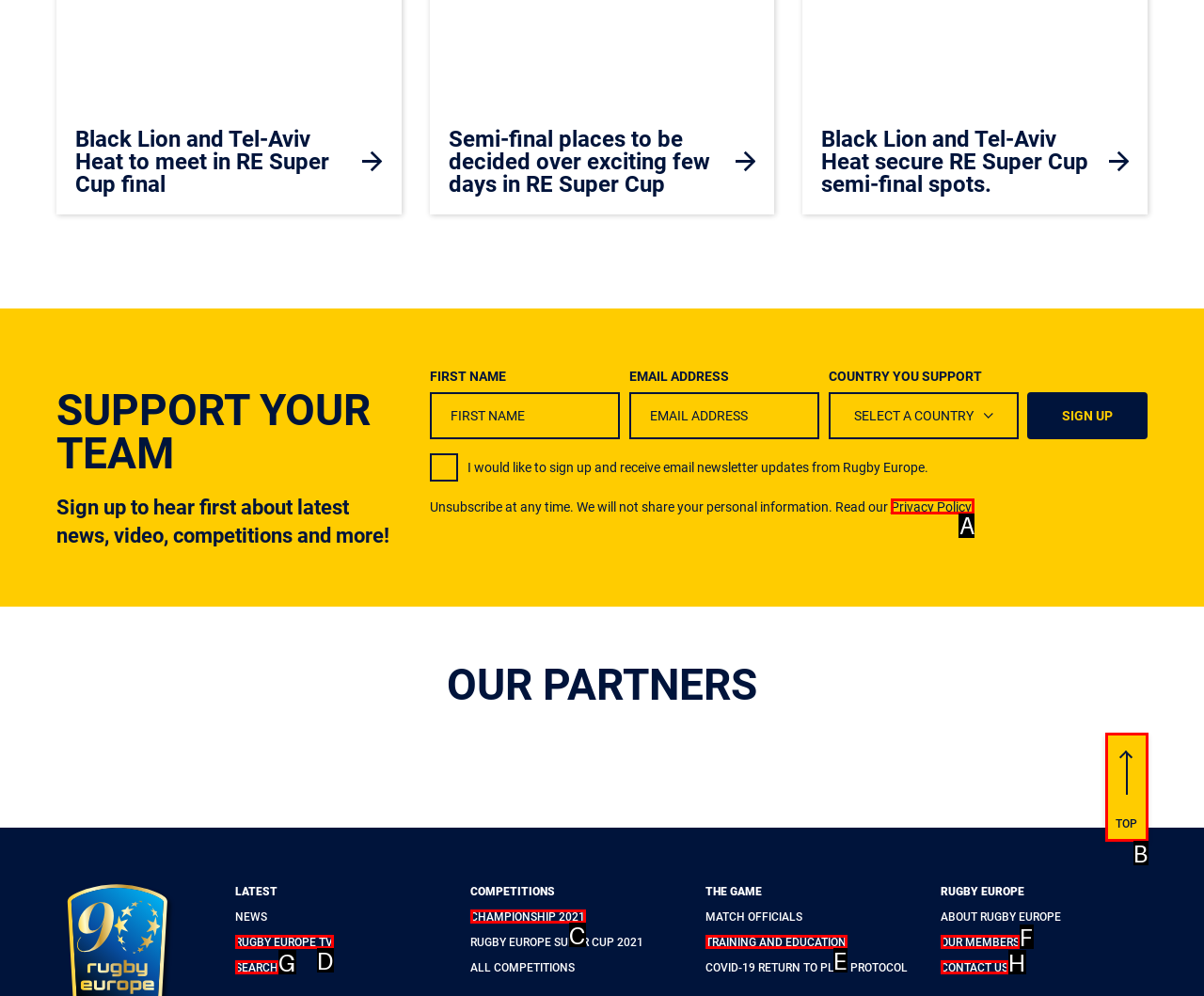Identify the HTML element that should be clicked to accomplish the task: Read privacy policy
Provide the option's letter from the given choices.

A